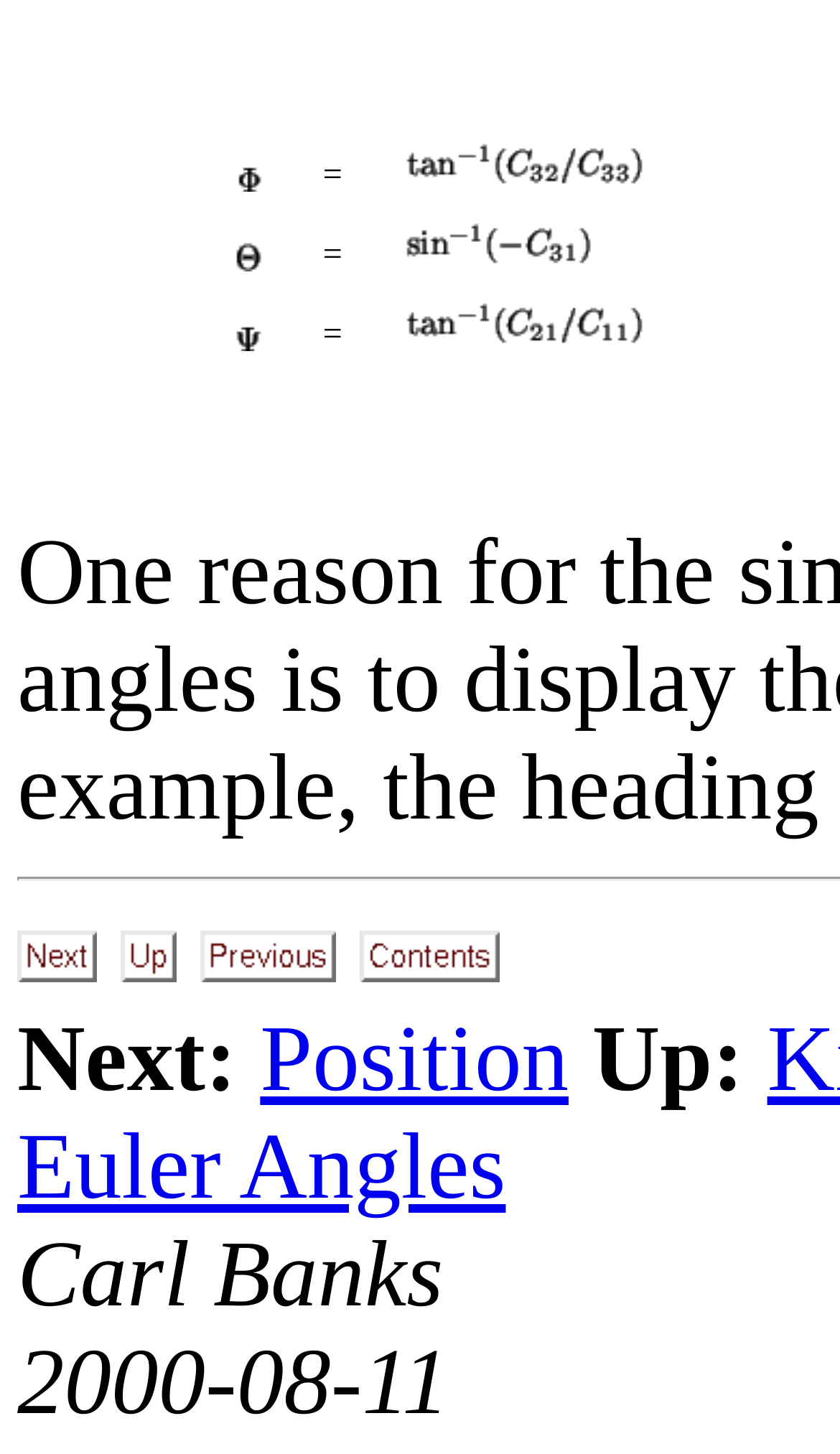What is the symbol for Phi?
Based on the image, provide a one-word or brief-phrase response.

Φ